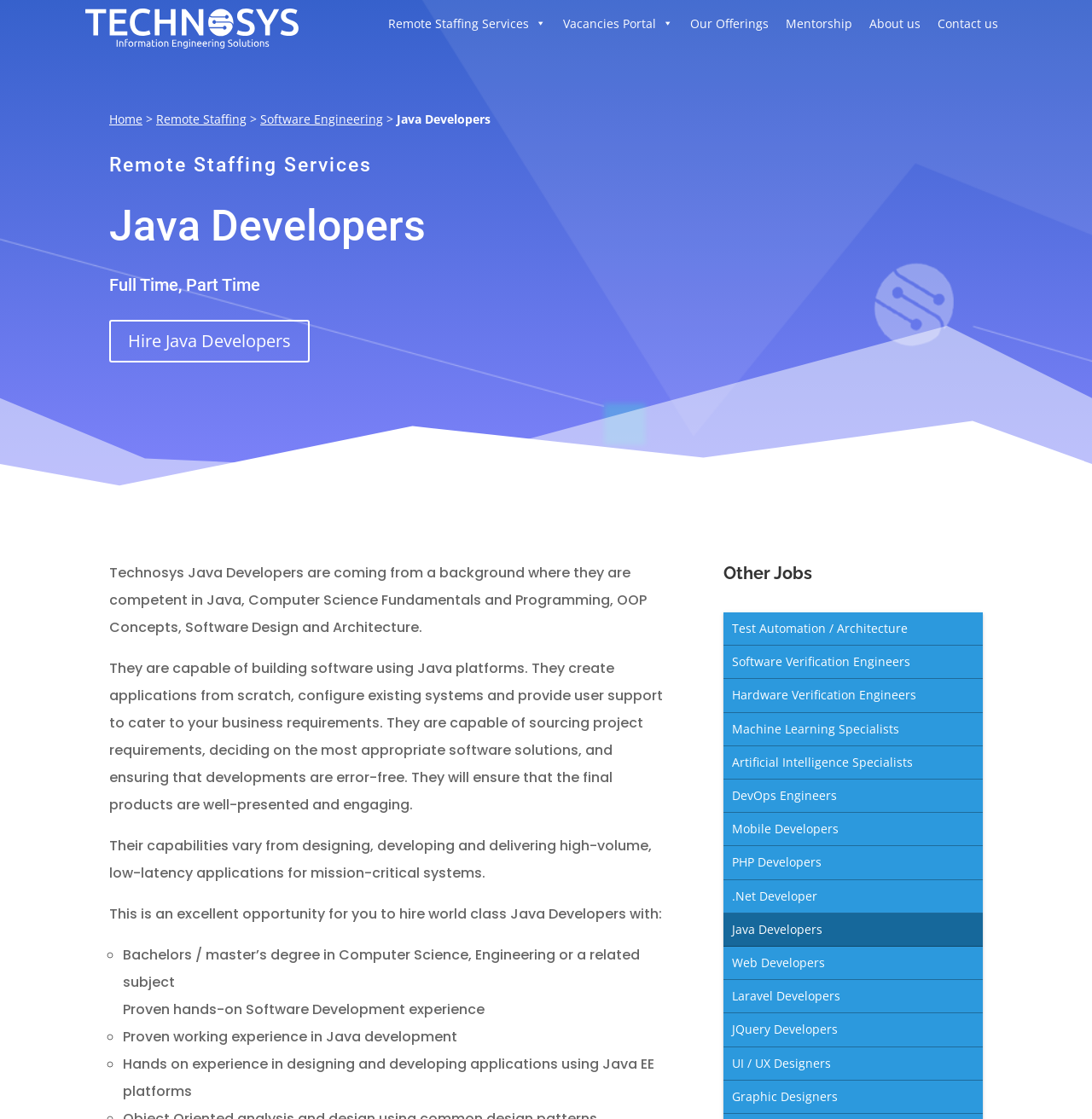Find the bounding box coordinates of the element's region that should be clicked in order to follow the given instruction: "Click on Remote Staffing Services". The coordinates should consist of four float numbers between 0 and 1, i.e., [left, top, right, bottom].

[0.348, 0.0, 0.508, 0.042]